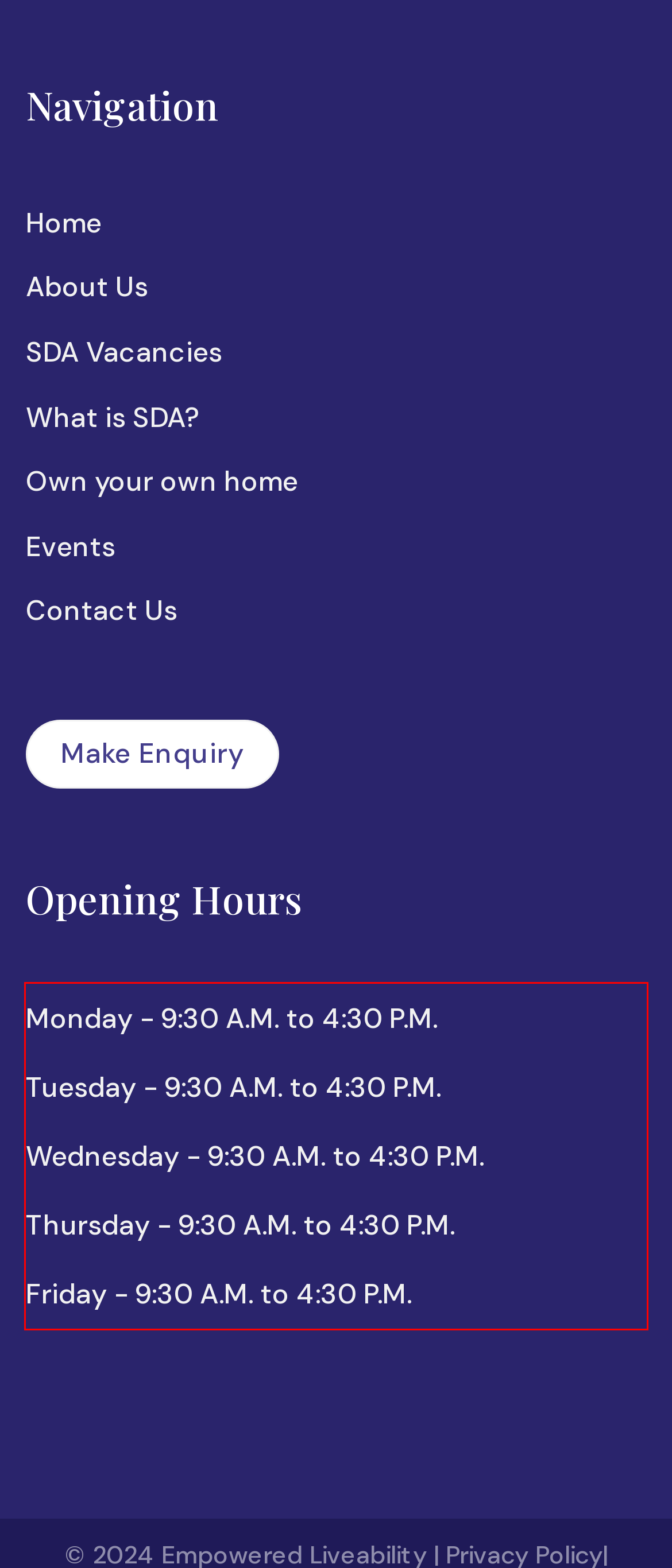Identify the text inside the red bounding box in the provided webpage screenshot and transcribe it.

Monday - 9:30 A.M. to 4:30 P.M. Tuesday - 9:30 A.M. to 4:30 P.M. Wednesday - 9:30 A.M. to 4:30 P.M. Thursday - 9:30 A.M. to 4:30 P.M. Friday - 9:30 A.M. to 4:30 P.M.